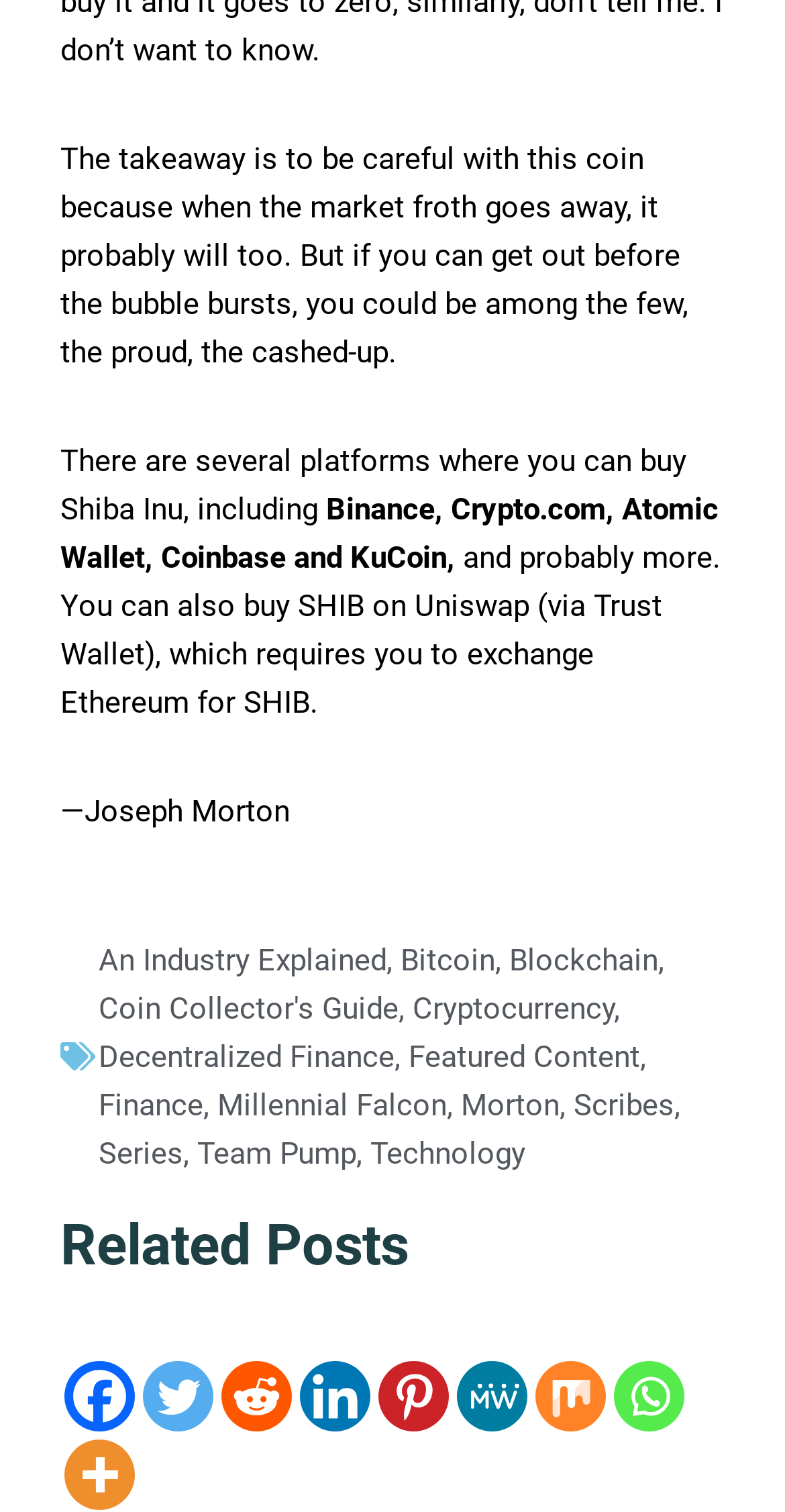What is the purpose of the links at the bottom?
Answer the question in a detailed and comprehensive manner.

The links at the bottom of the page, including Facebook, Twitter, Reddit, and others, are likely intended to allow users to share the article on various social media platforms.